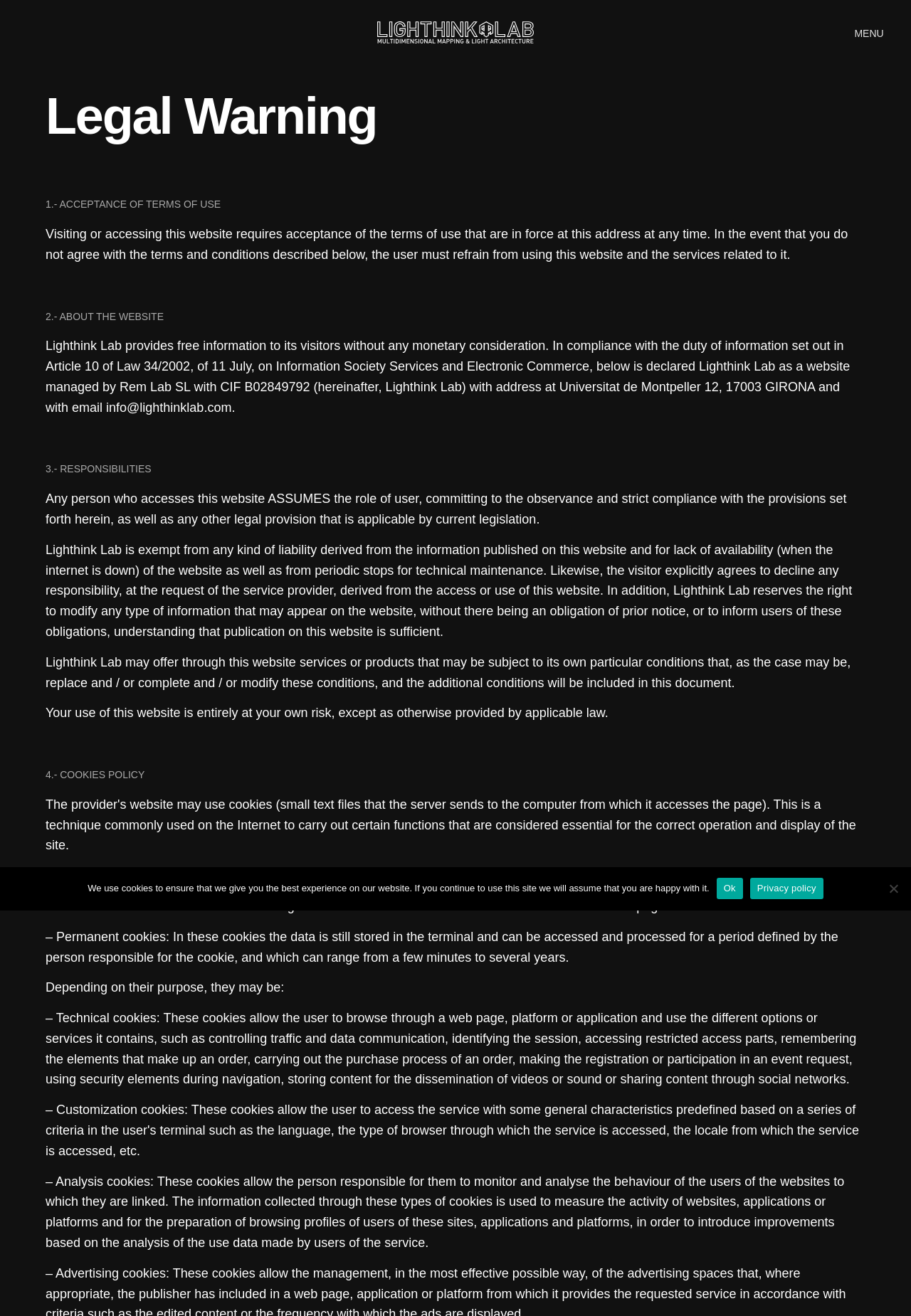Use a single word or phrase to answer the following:
What is the name of the website?

Lighthink Lab